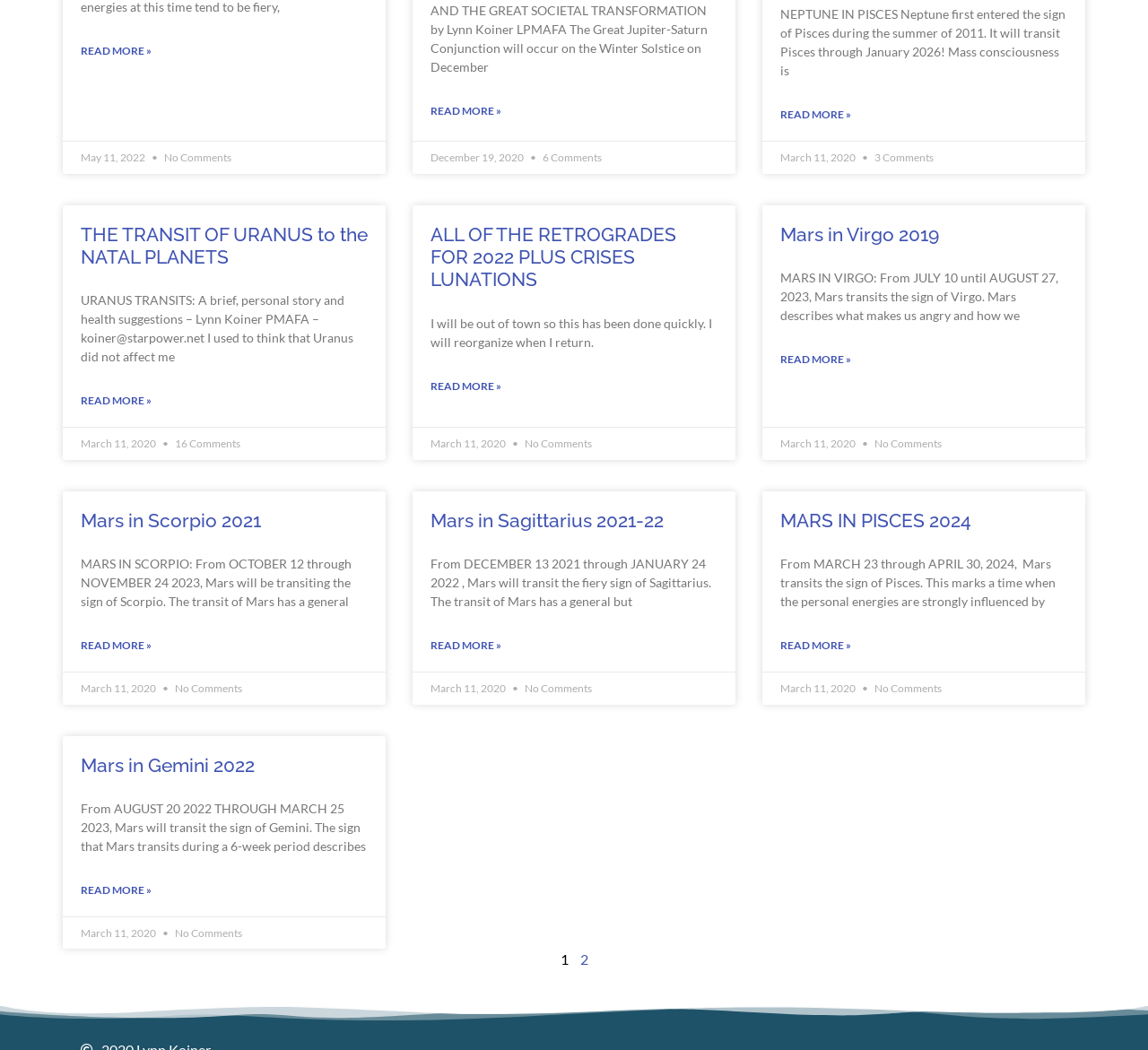Determine the bounding box of the UI element mentioned here: "Mars in Gemini 2022". The coordinates must be in the format [left, top, right, bottom] with values ranging from 0 to 1.

[0.07, 0.718, 0.222, 0.739]